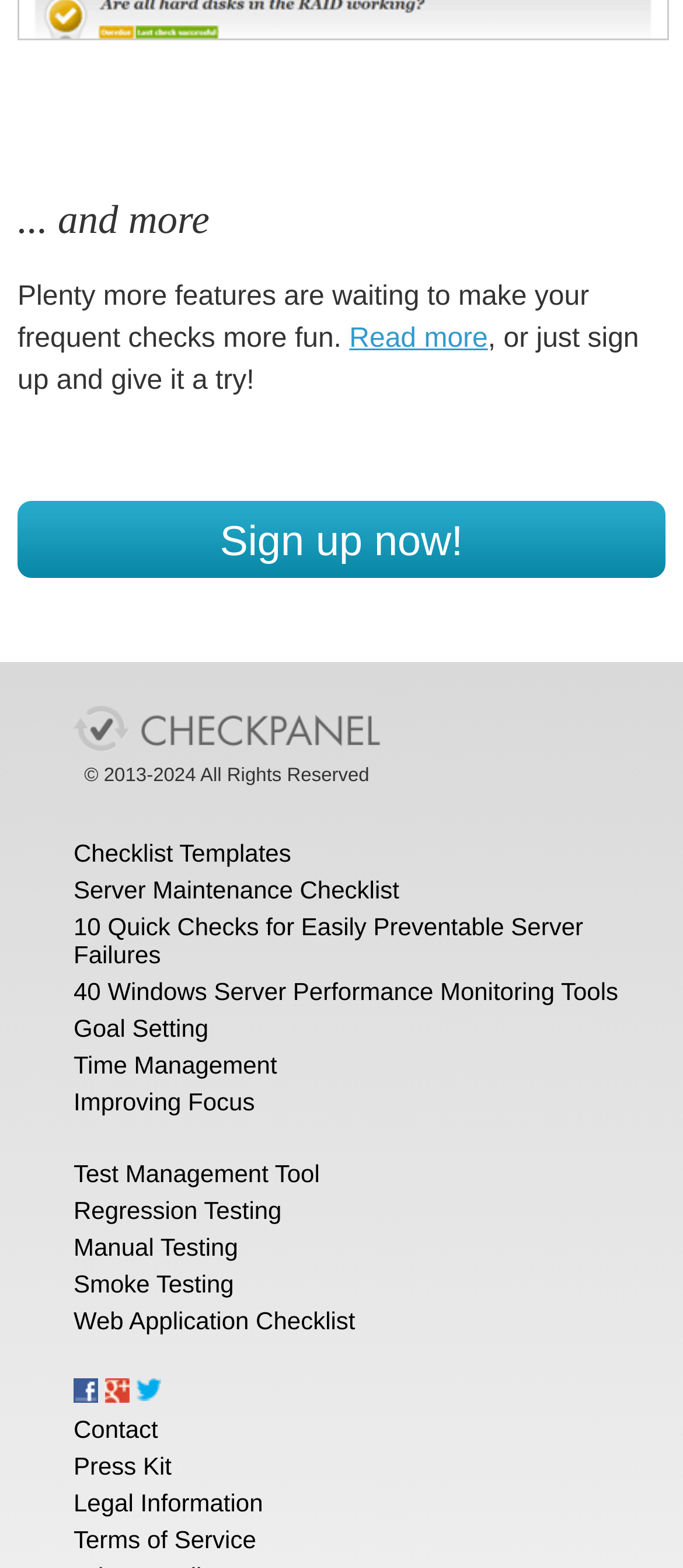Identify the bounding box coordinates of the clickable region required to complete the instruction: "Read more about features". The coordinates should be given as four float numbers within the range of 0 and 1, i.e., [left, top, right, bottom].

[0.511, 0.207, 0.714, 0.226]